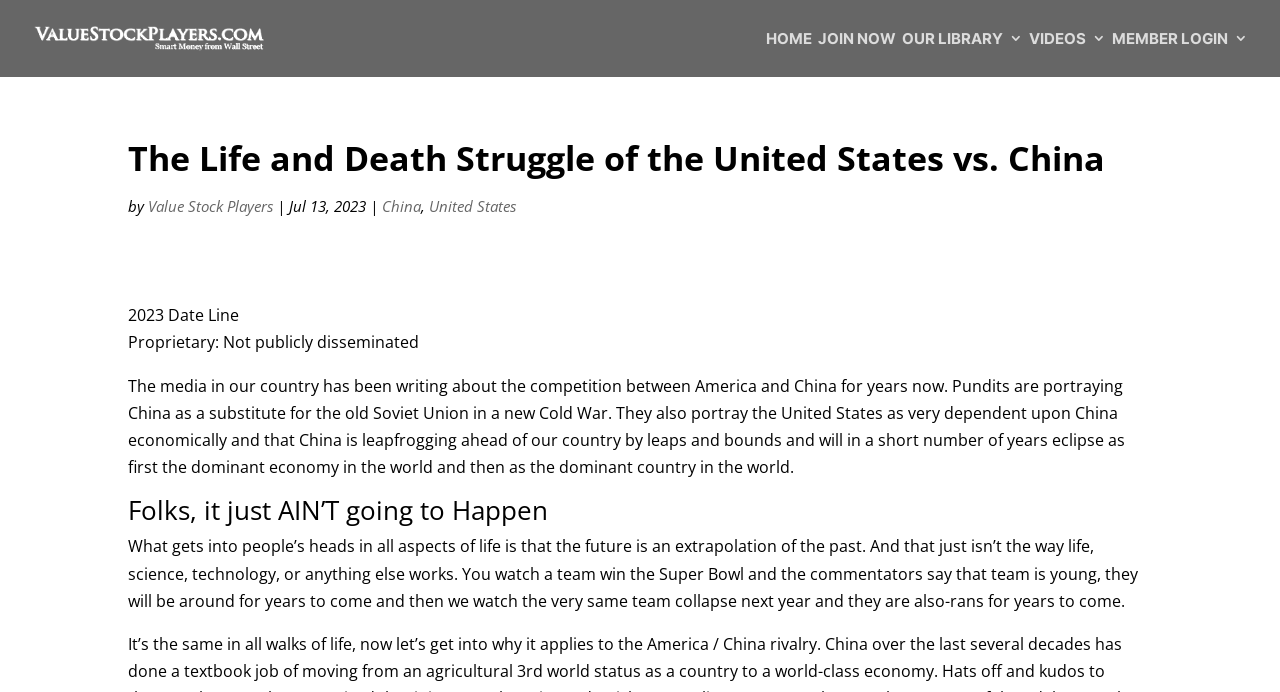Please identify the bounding box coordinates of the element that needs to be clicked to execute the following command: "Click on the 'JOIN NOW' link". Provide the bounding box using four float numbers between 0 and 1, formatted as [left, top, right, bottom].

[0.639, 0.048, 0.7, 0.111]